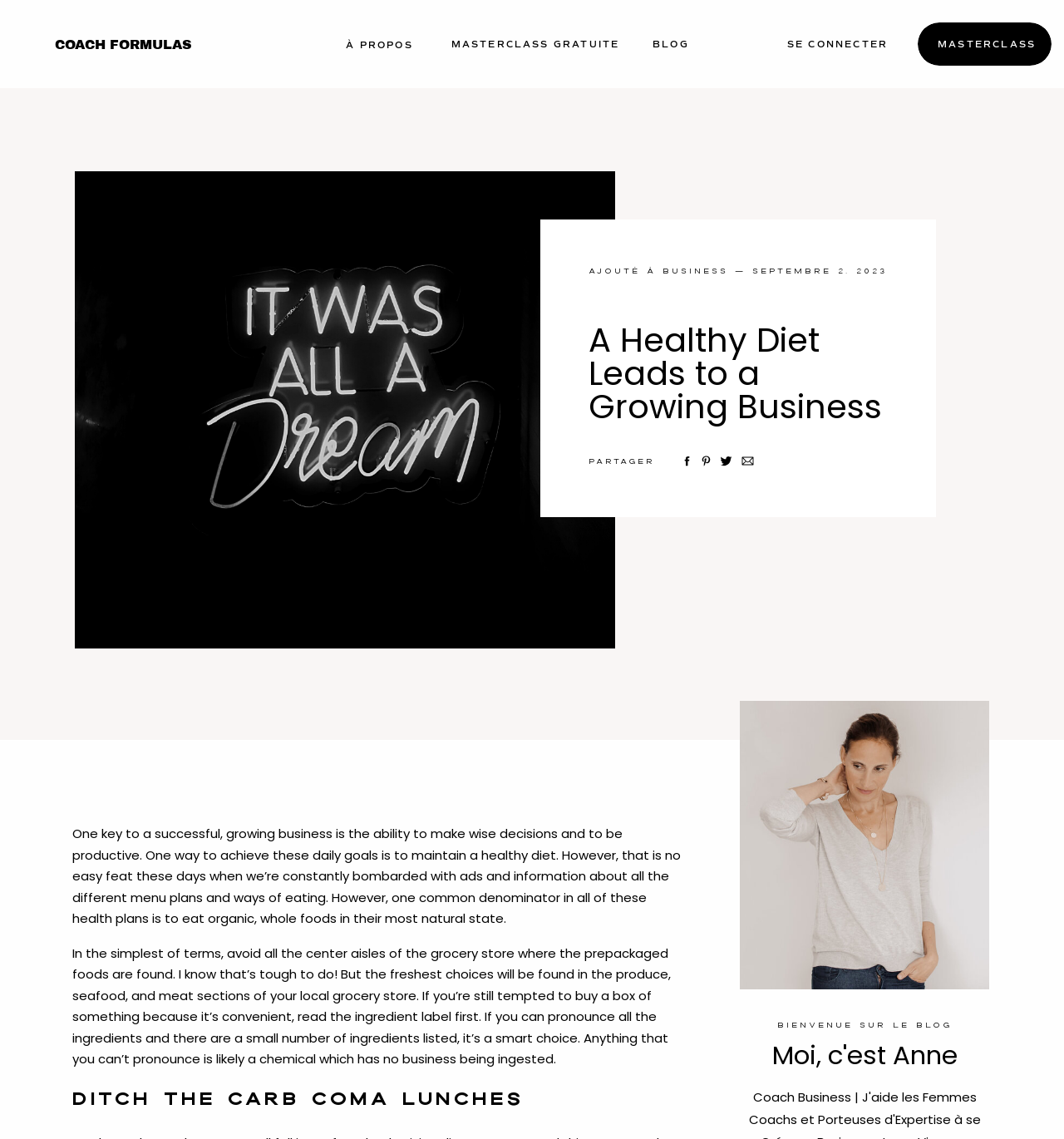Identify the bounding box coordinates of the region that needs to be clicked to carry out this instruction: "Click on BLOG". Provide these coordinates as four float numbers ranging from 0 to 1, i.e., [left, top, right, bottom].

[0.613, 0.034, 0.648, 0.044]